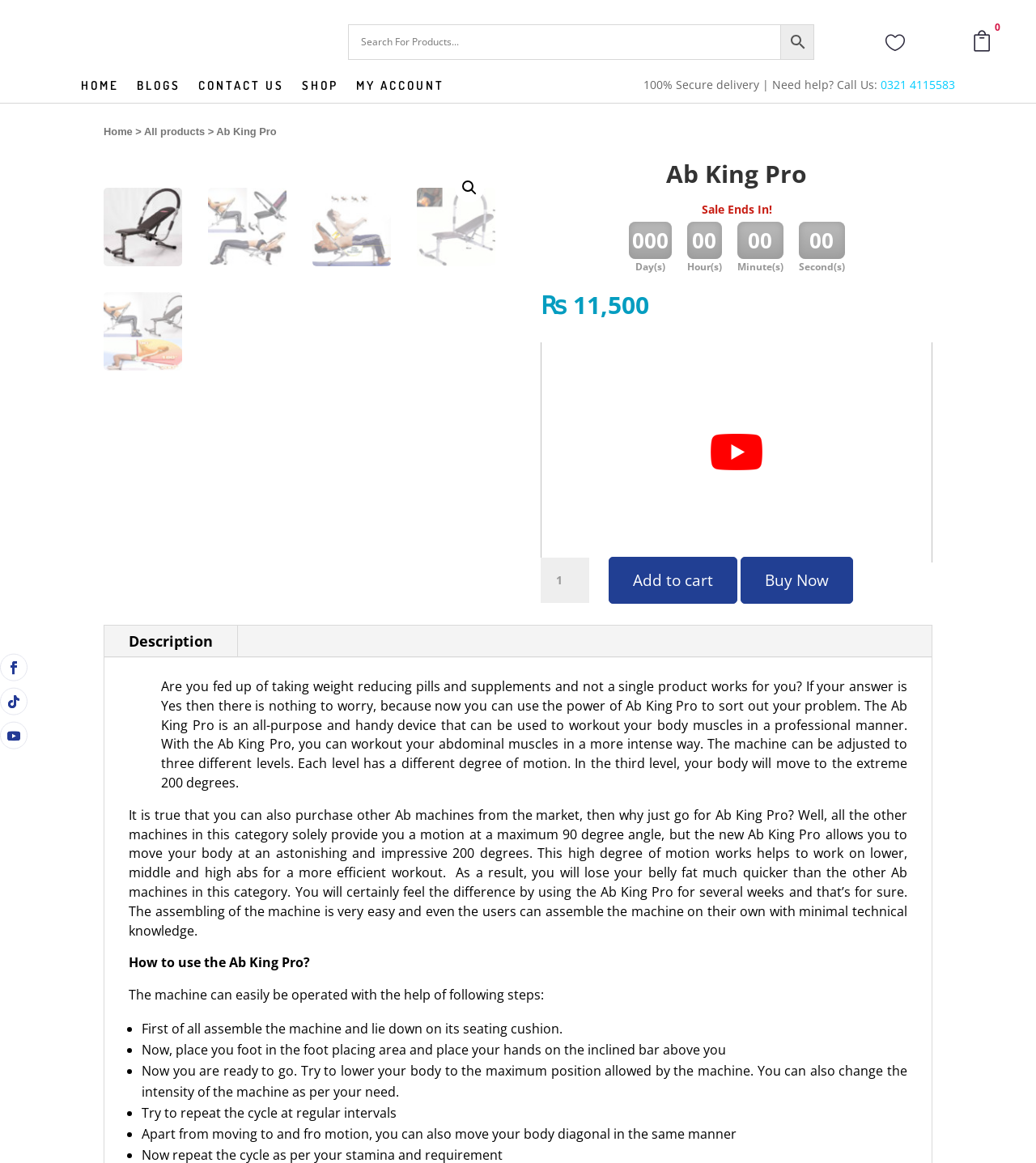Could you provide the bounding box coordinates for the portion of the screen to click to complete this instruction: "Call for help"?

[0.85, 0.066, 0.922, 0.079]